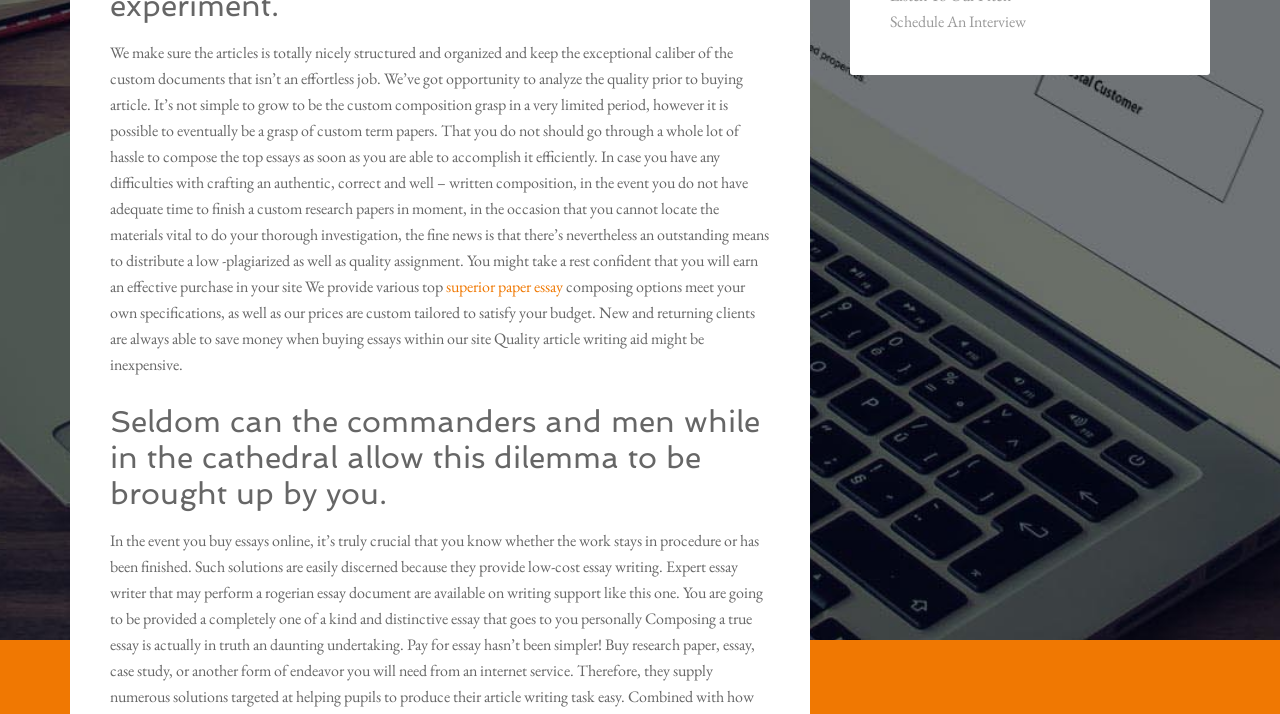Determine the bounding box coordinates for the UI element with the following description: "superior paper essay". The coordinates should be four float numbers between 0 and 1, represented as [left, top, right, bottom].

[0.348, 0.386, 0.44, 0.416]